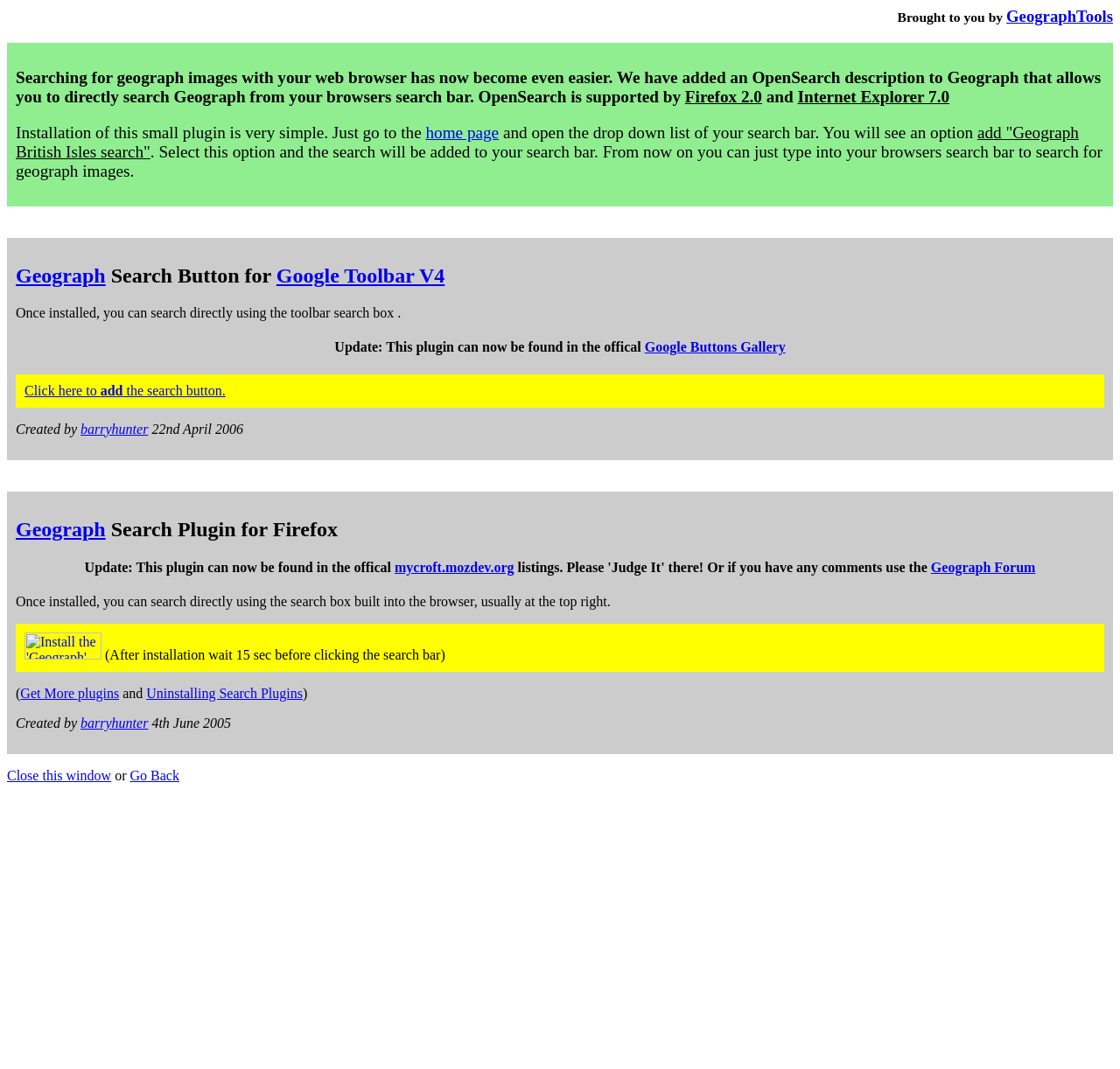What is the purpose of the Geograph Search Plugin?
Use the image to answer the question with a single word or phrase.

Search Geograph from browser